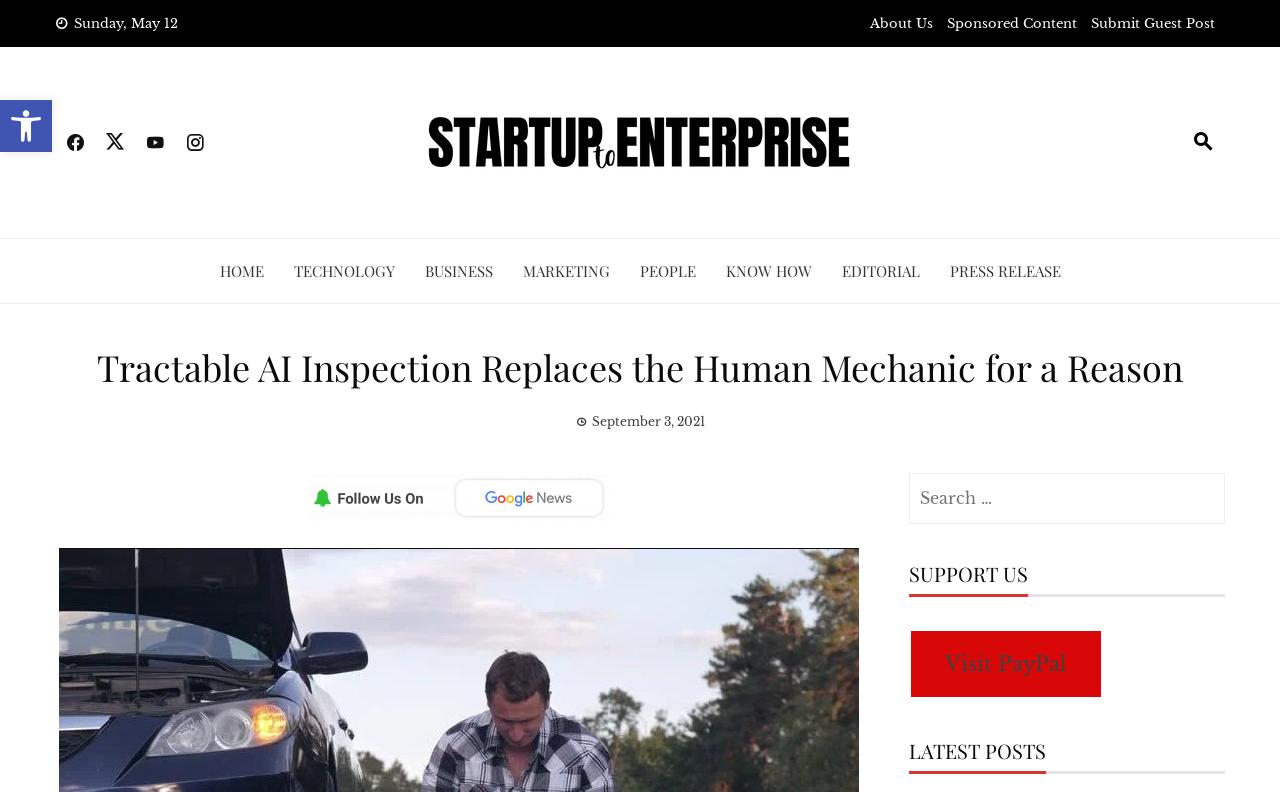Please mark the bounding box coordinates of the area that should be clicked to carry out the instruction: "Search for something".

[0.71, 0.597, 0.957, 0.661]